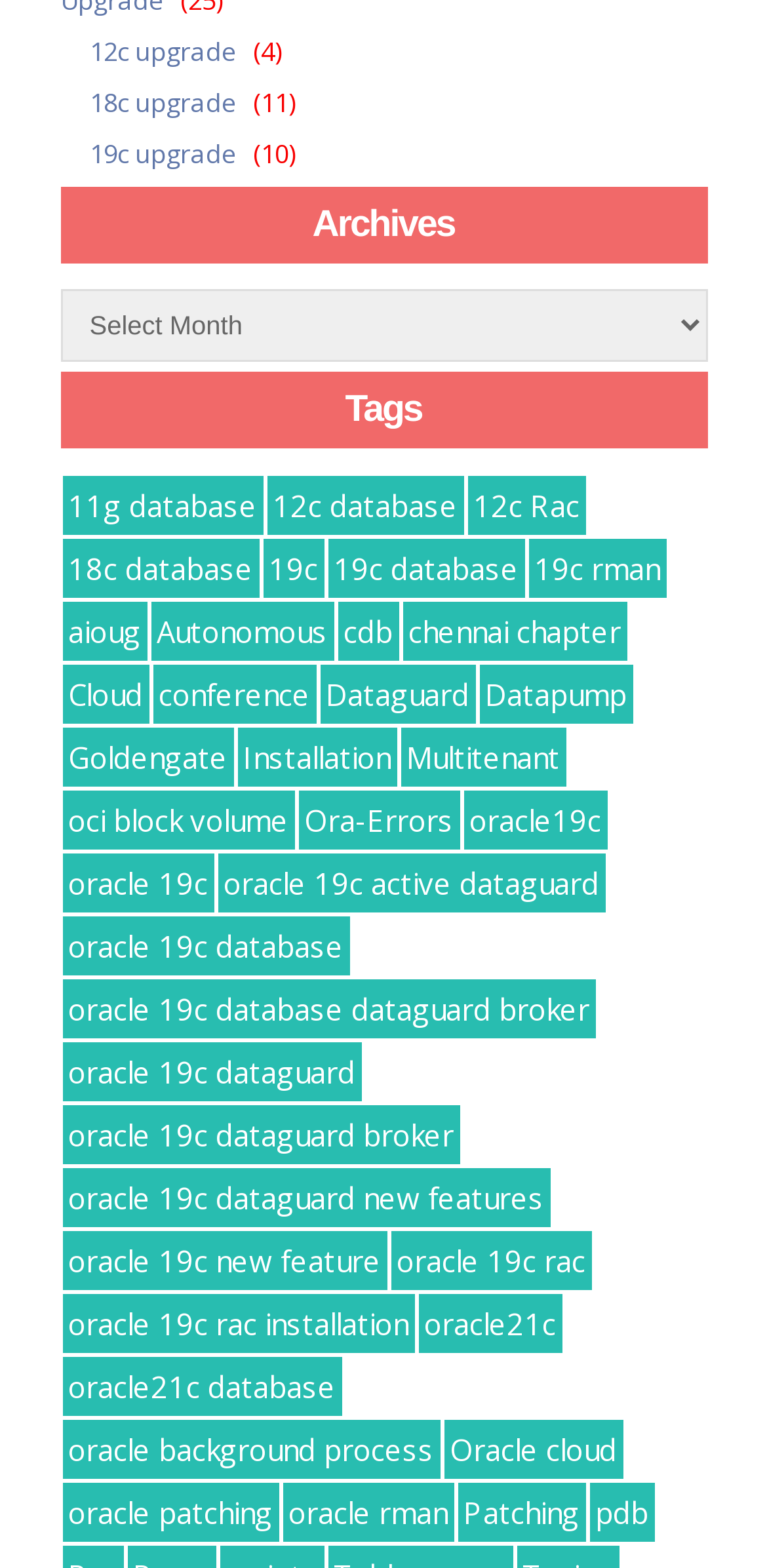How many links are under the 'Archives' heading?
Please provide a comprehensive and detailed answer to the question.

There are 3 links under the 'Archives' heading, which are '12c upgrade', '18c upgrade', and '19c upgrade', located at the top left section with bounding box coordinates of [0.117, 0.022, 0.309, 0.044], [0.117, 0.054, 0.309, 0.077], and [0.117, 0.087, 0.11] respectively.